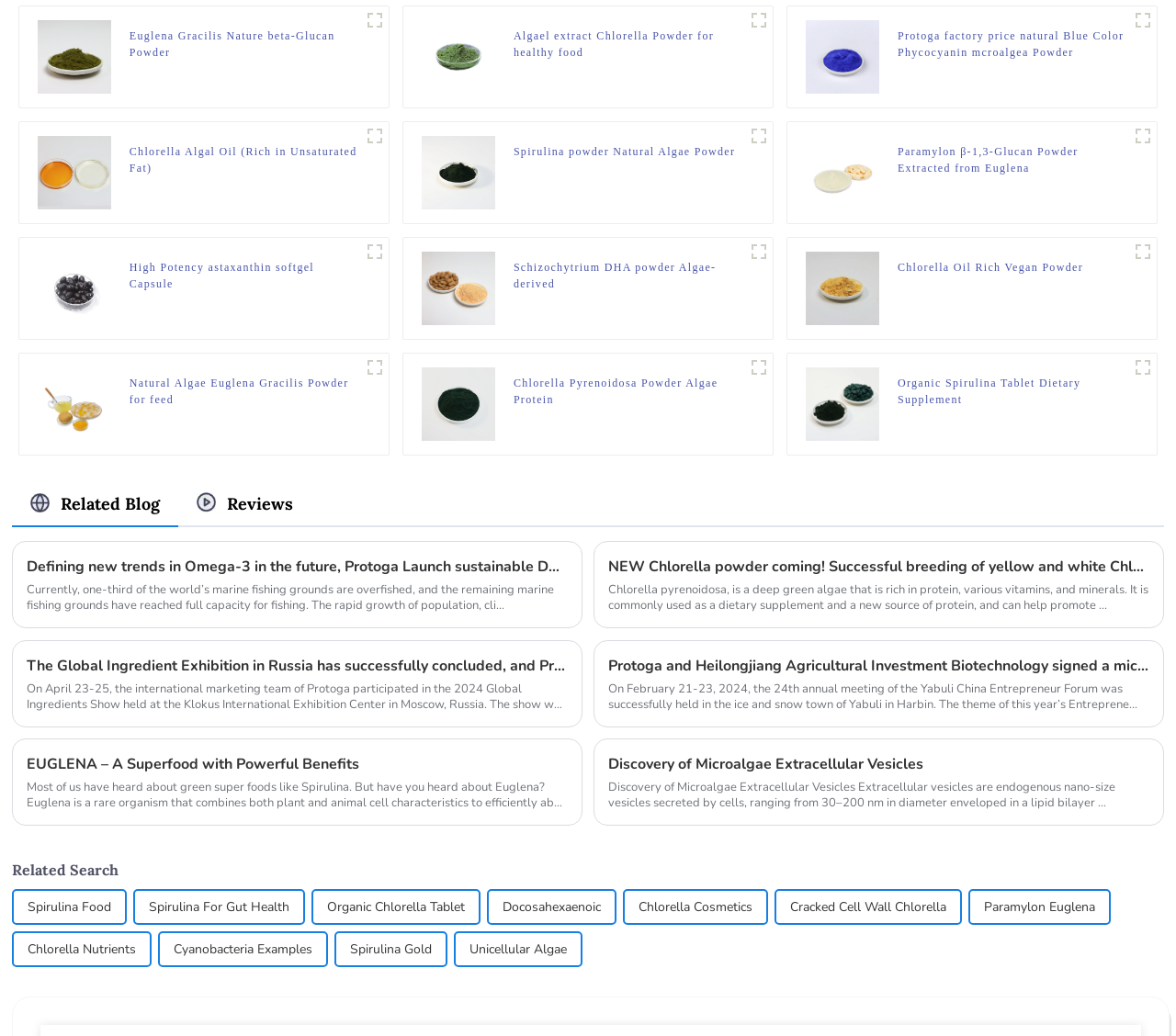What is the purpose of the images on this webpage?
Using the details shown in the screenshot, provide a comprehensive answer to the question.

The images on this webpage appear to be product images, showcasing the packaging and branding of the various algae products. They are likely intended to help customers visualize the products and make informed purchasing decisions.